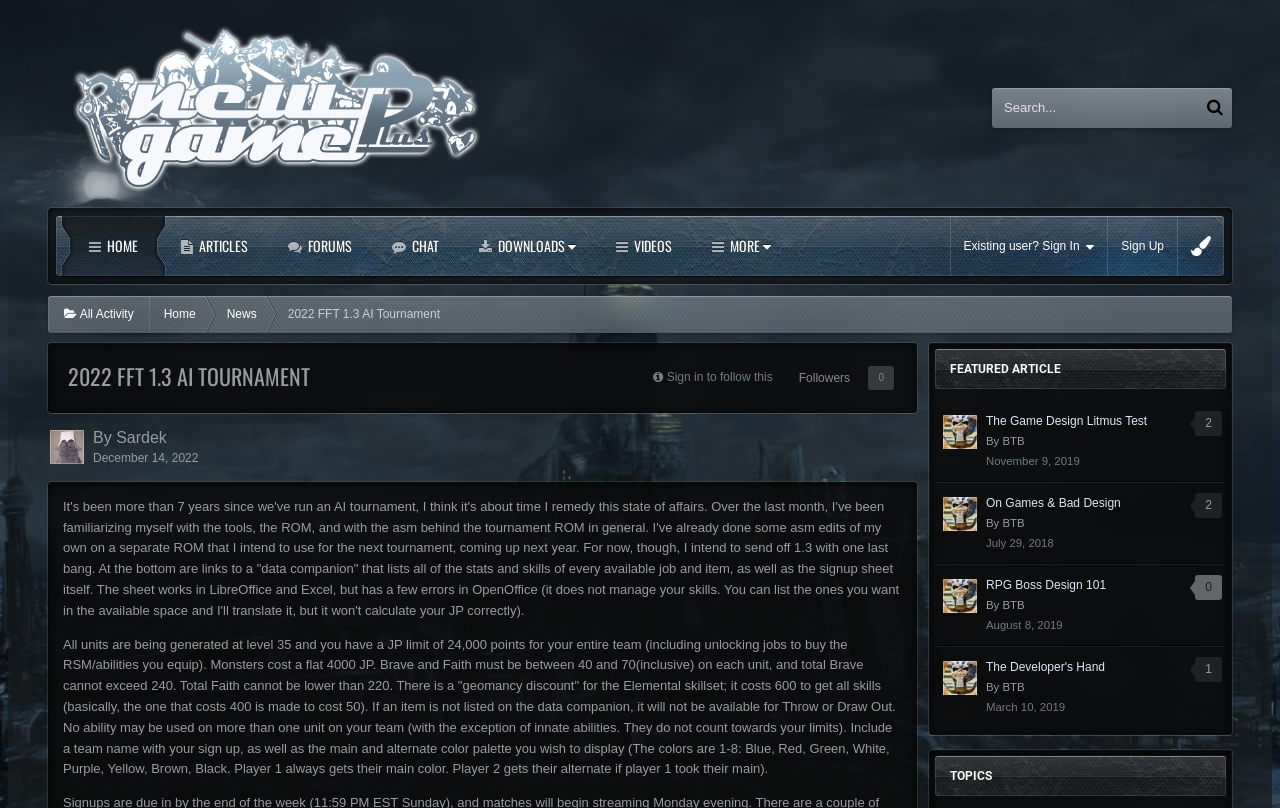Describe all visible elements and their arrangement on the webpage.

This webpage is about a gaming community, specifically focused on a 2022 FFT 1.3 AI Tournament. At the top, there is a navigation bar with links to "New Game Plus", "HOME", "ARTICLES", "FORUMS", "CHAT", "DOWNLOADS", "VIDEOS", and "MORE". On the right side of the navigation bar, there is a search box and a button with a magnifying glass icon.

Below the navigation bar, there is a section with links to "Existing user? Sign In" and "Sign Up". Next to these links, there is a small icon with a flag symbol.

The main content of the page is divided into two sections. On the left side, there is a section with a heading "2022 FFT 1.3 AI TOURNAMENT" and a brief introduction to the tournament. Below the introduction, there are links to a "data companion" and a signup sheet. The data companion lists stats and skills of every available job and item, and the signup sheet allows users to sign up for the tournament.

On the right side, there is a section with a heading "FEATURED ARTICLE" and a list of four articles with titles, authors, and dates. Each article has a link to the full article and an image of the author. Below the article list, there is a section with a heading "TOPICS" but it appears to be empty.

Throughout the page, there are various icons and images, including a "New Game Plus" logo, a magnifying glass icon, a flag icon, and author images. The overall layout is organized, with clear headings and concise text.